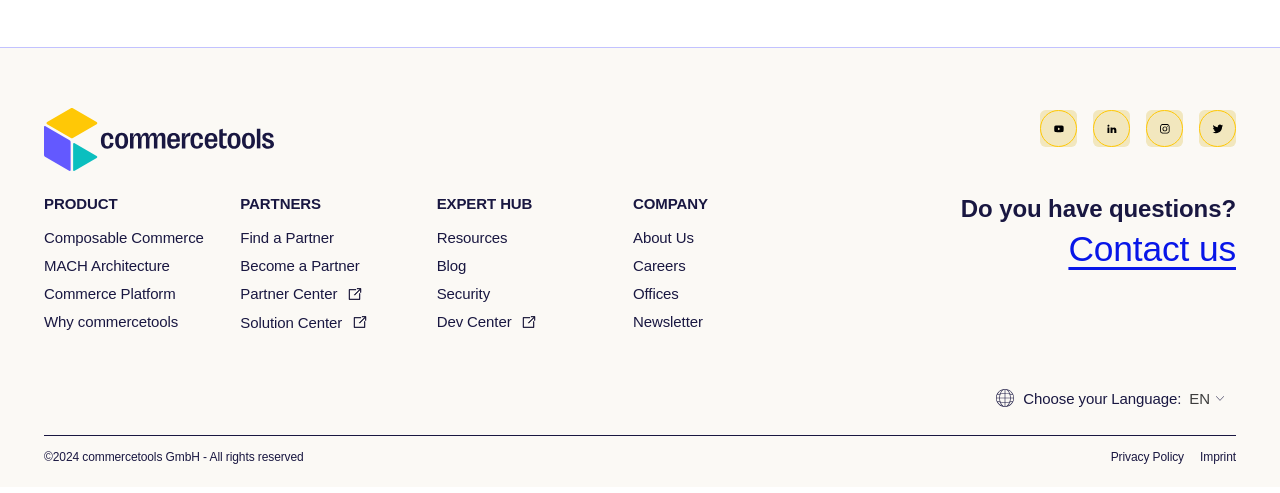Based on the description "Find a Partner", find the bounding box of the specified UI element.

[0.188, 0.477, 0.261, 0.512]